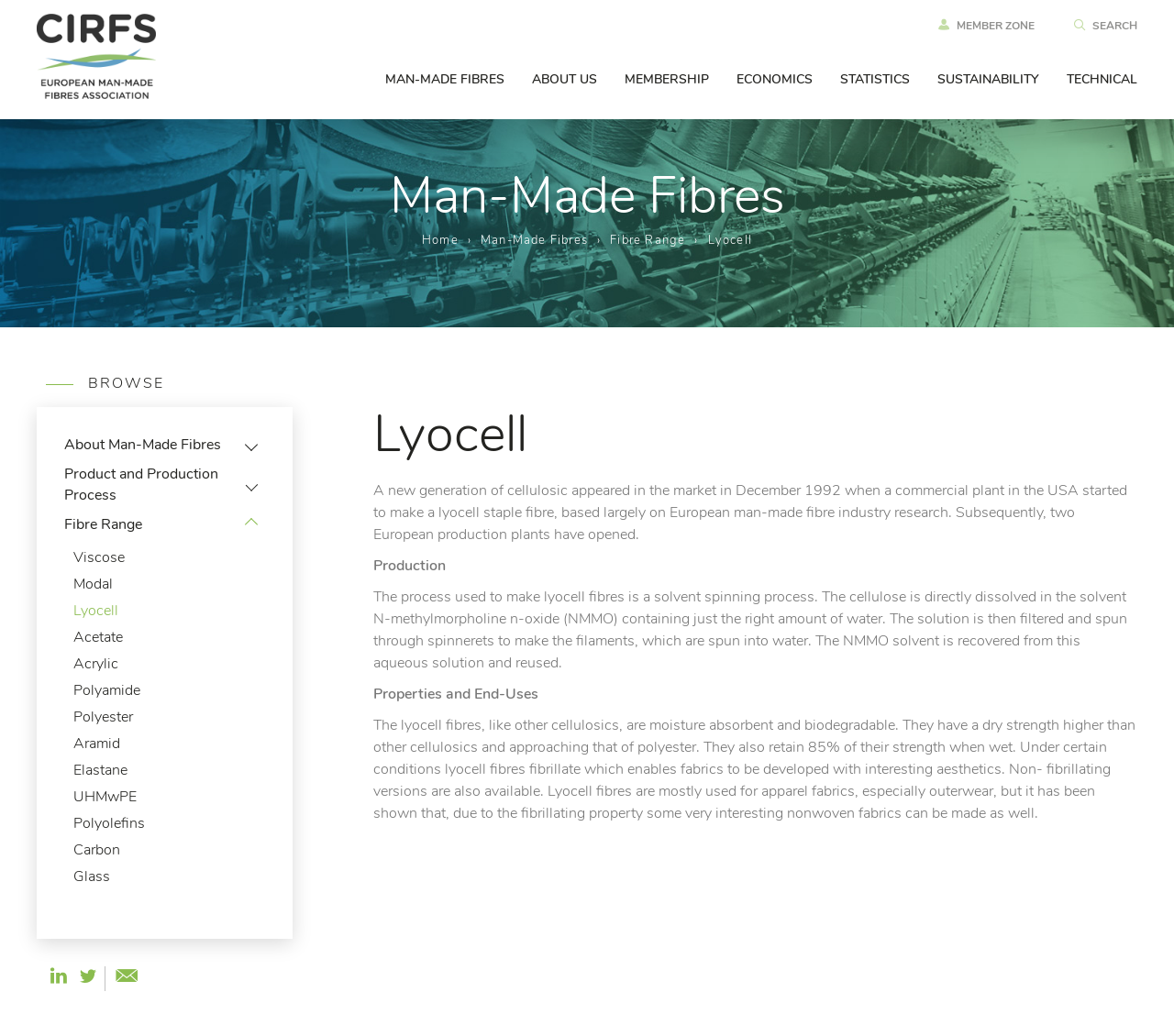Please find the bounding box coordinates (top-left x, top-left y, bottom-right x, bottom-right y) in the screenshot for the UI element described as follows: Home

[0.359, 0.224, 0.39, 0.241]